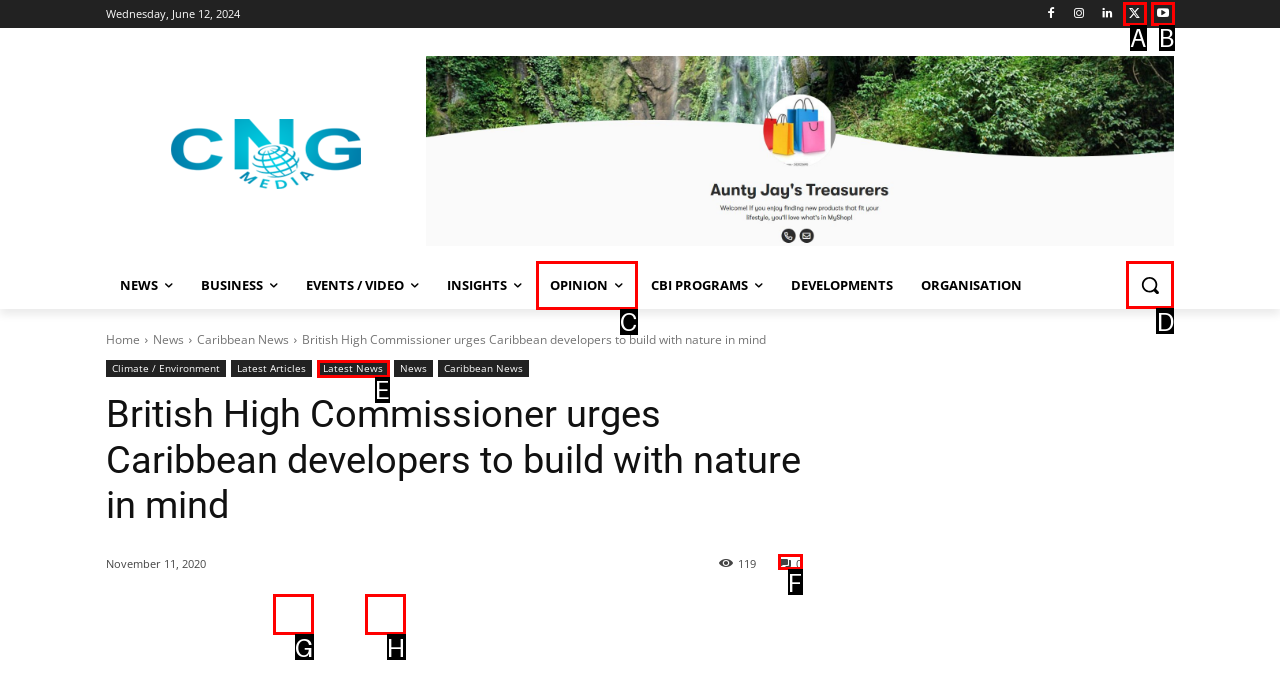Find the appropriate UI element to complete the task: Search for something. Indicate your choice by providing the letter of the element.

D